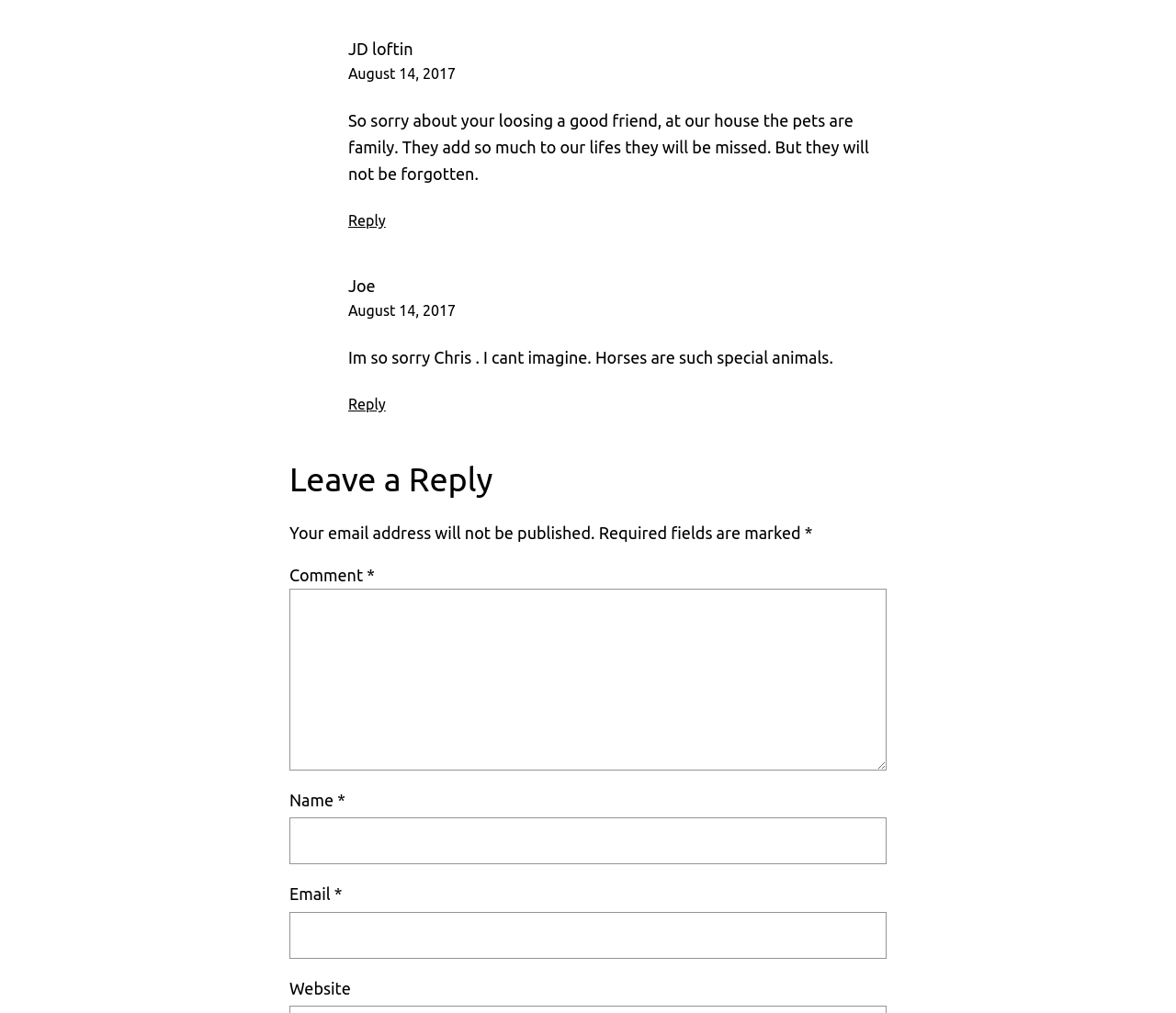Locate the bounding box coordinates of the area to click to fulfill this instruction: "Reply to JD loftin". The bounding box should be presented as four float numbers between 0 and 1, in the order [left, top, right, bottom].

[0.296, 0.209, 0.328, 0.225]